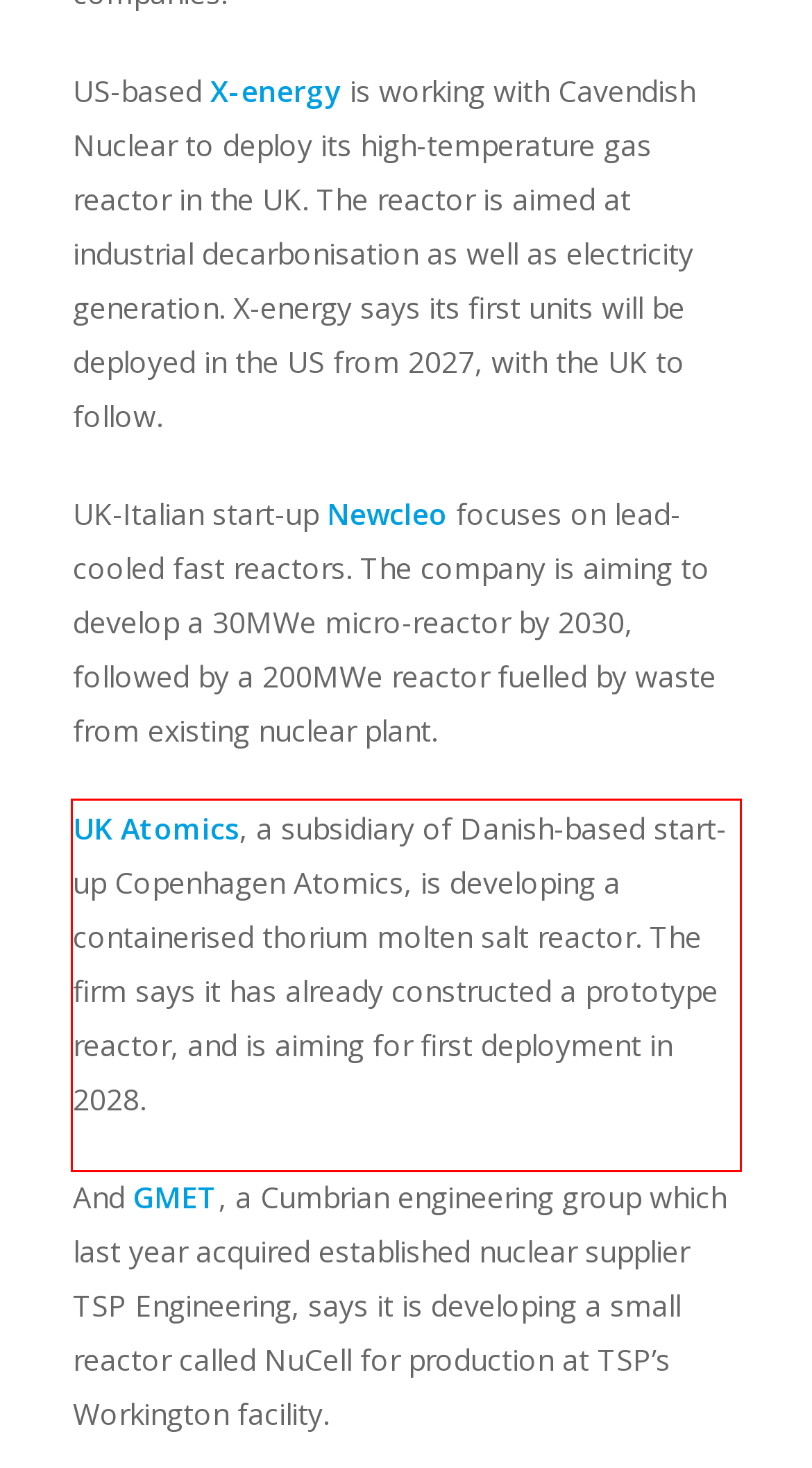You have a screenshot with a red rectangle around a UI element. Recognize and extract the text within this red bounding box using OCR.

UK Atomics, a subsidiary of Danish-based start-up Copenhagen Atomics, is developing a containerised thorium molten salt reactor. The firm says it has already constructed a prototype reactor, and is aiming for first deployment in 2028.